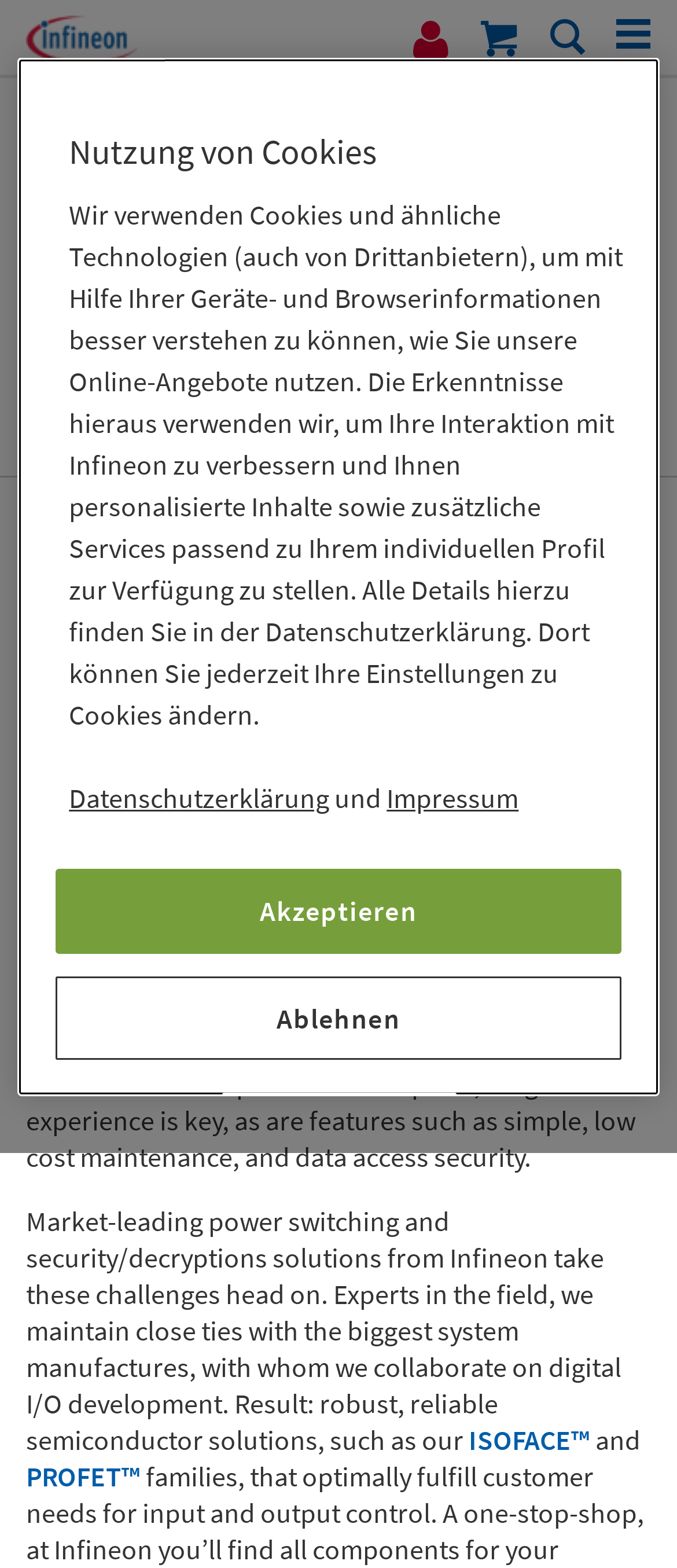Can you show the bounding box coordinates of the region to click on to complete the task described in the instruction: "Click the Infineon Technologies logo"?

[0.038, 0.01, 0.203, 0.042]